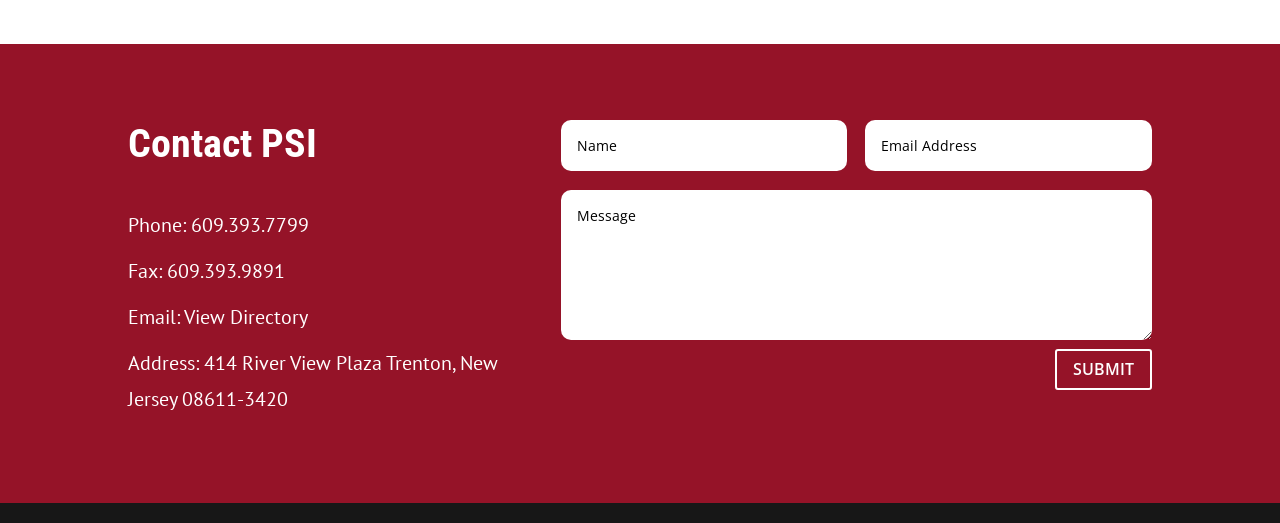How many textboxes are available on this webpage?
Provide a concise answer using a single word or phrase based on the image.

3